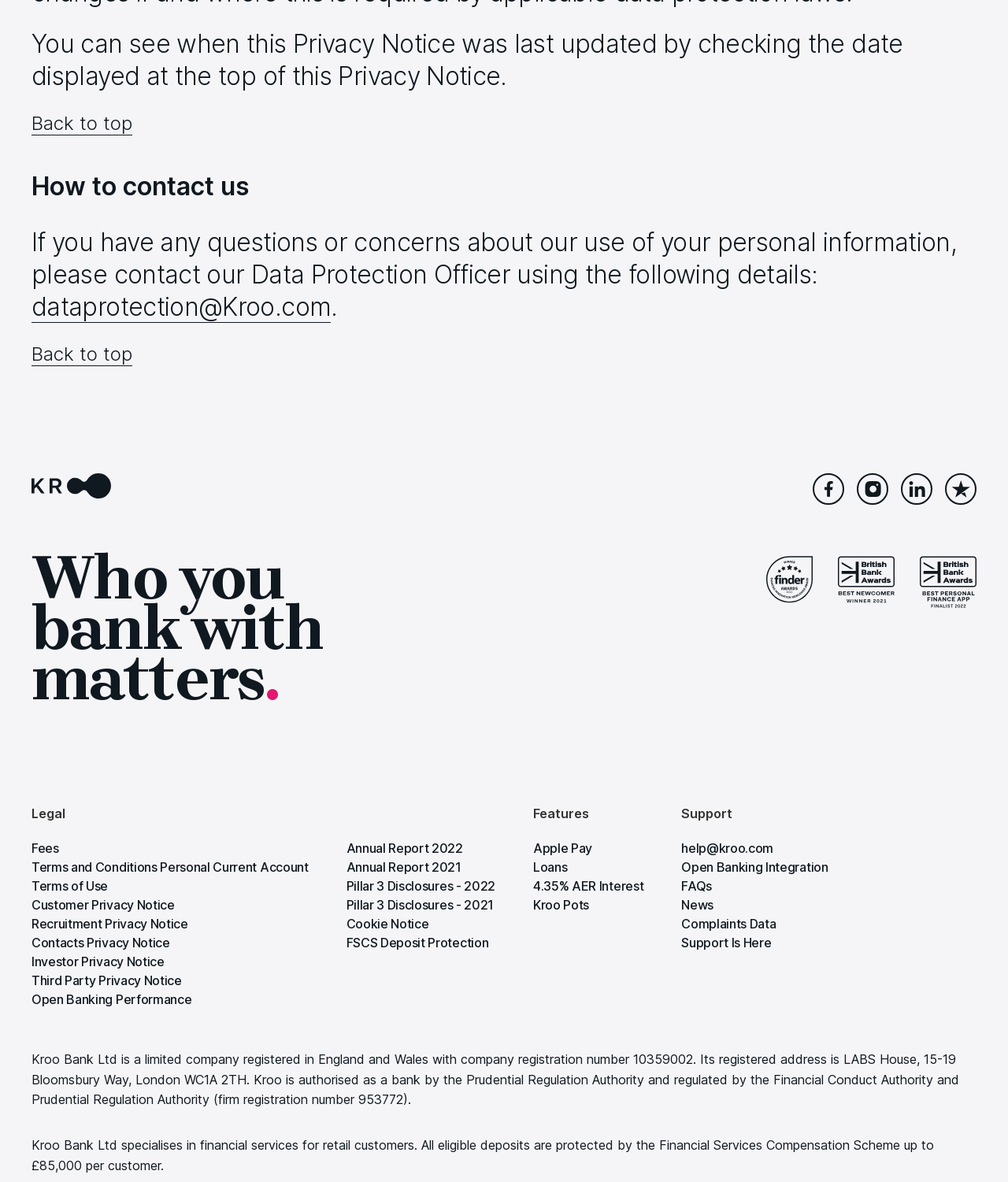What is the name of the bank mentioned on this webpage?
Refer to the image and give a detailed response to the question.

The webpage mentions 'Kroo Bank Ltd' as a limited company registered in England and Wales with a specific company registration number and registered address. This information is provided at the bottom of the webpage, indicating that Kroo Bank Ltd is the bank being referred to.